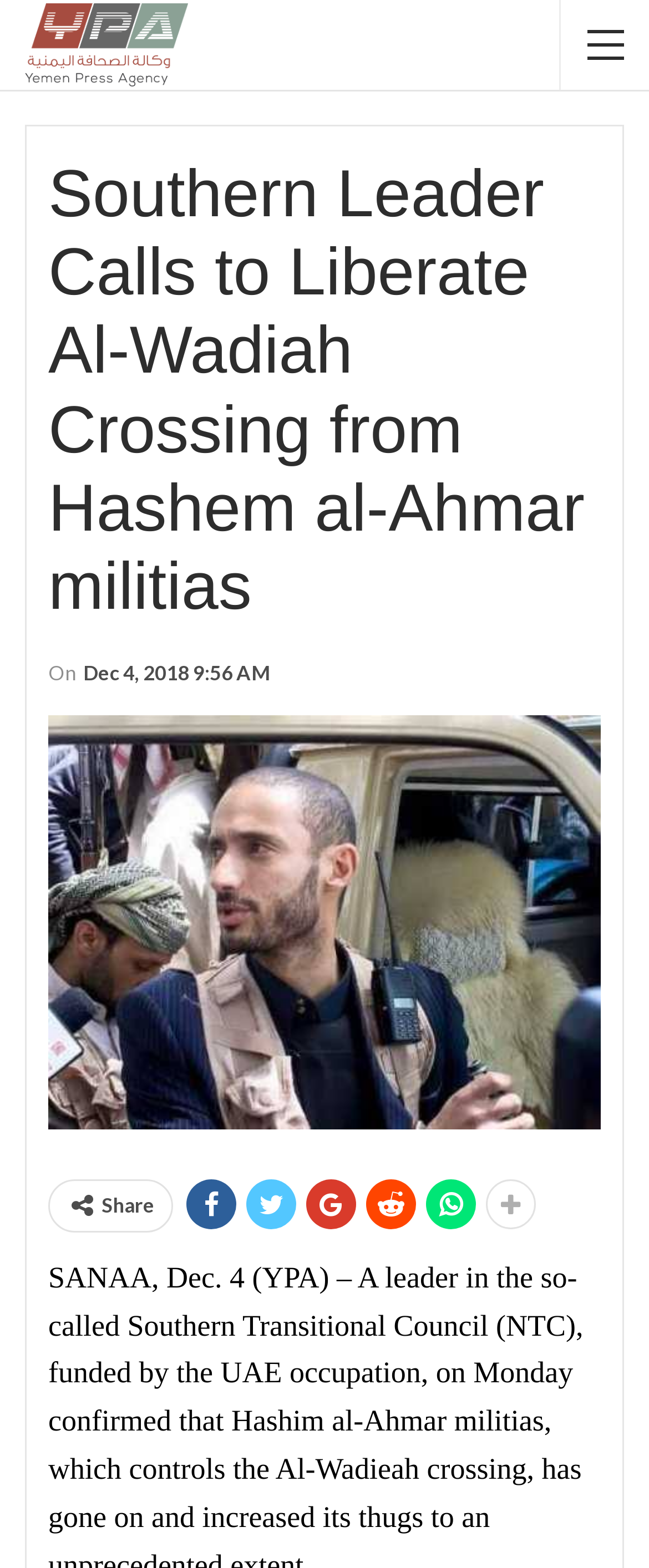Please provide the bounding box coordinates in the format (top-left x, top-left y, bottom-right x, bottom-right y). Remember, all values are floating point numbers between 0 and 1. What is the bounding box coordinate of the region described as: alt="Yemen Press Agency"

[0.038, 0.018, 0.29, 0.035]